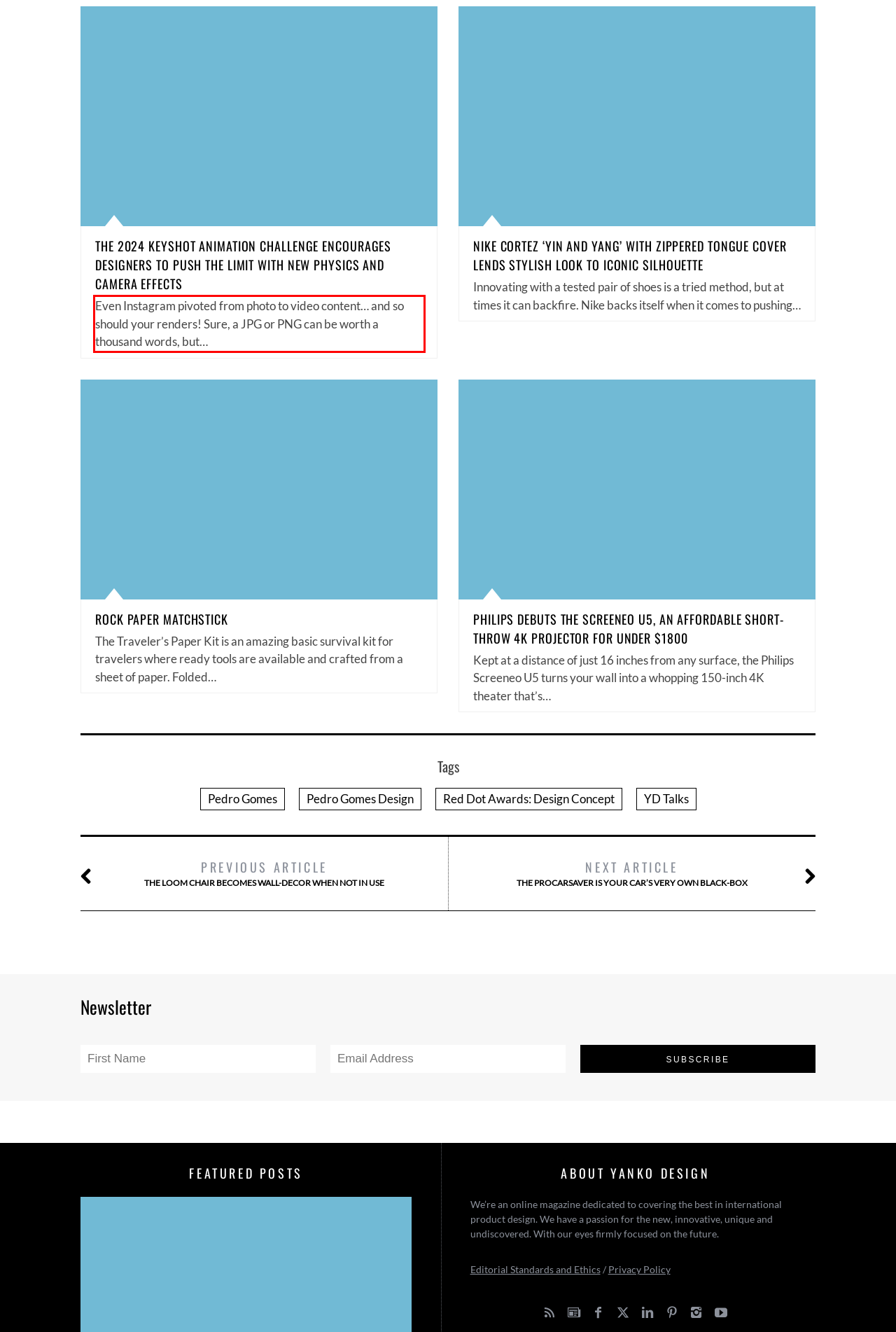Given a screenshot of a webpage containing a red rectangle bounding box, extract and provide the text content found within the red bounding box.

Even Instagram pivoted from photo to video content… and so should your renders! Sure, a JPG or PNG can be worth a thousand words, but…